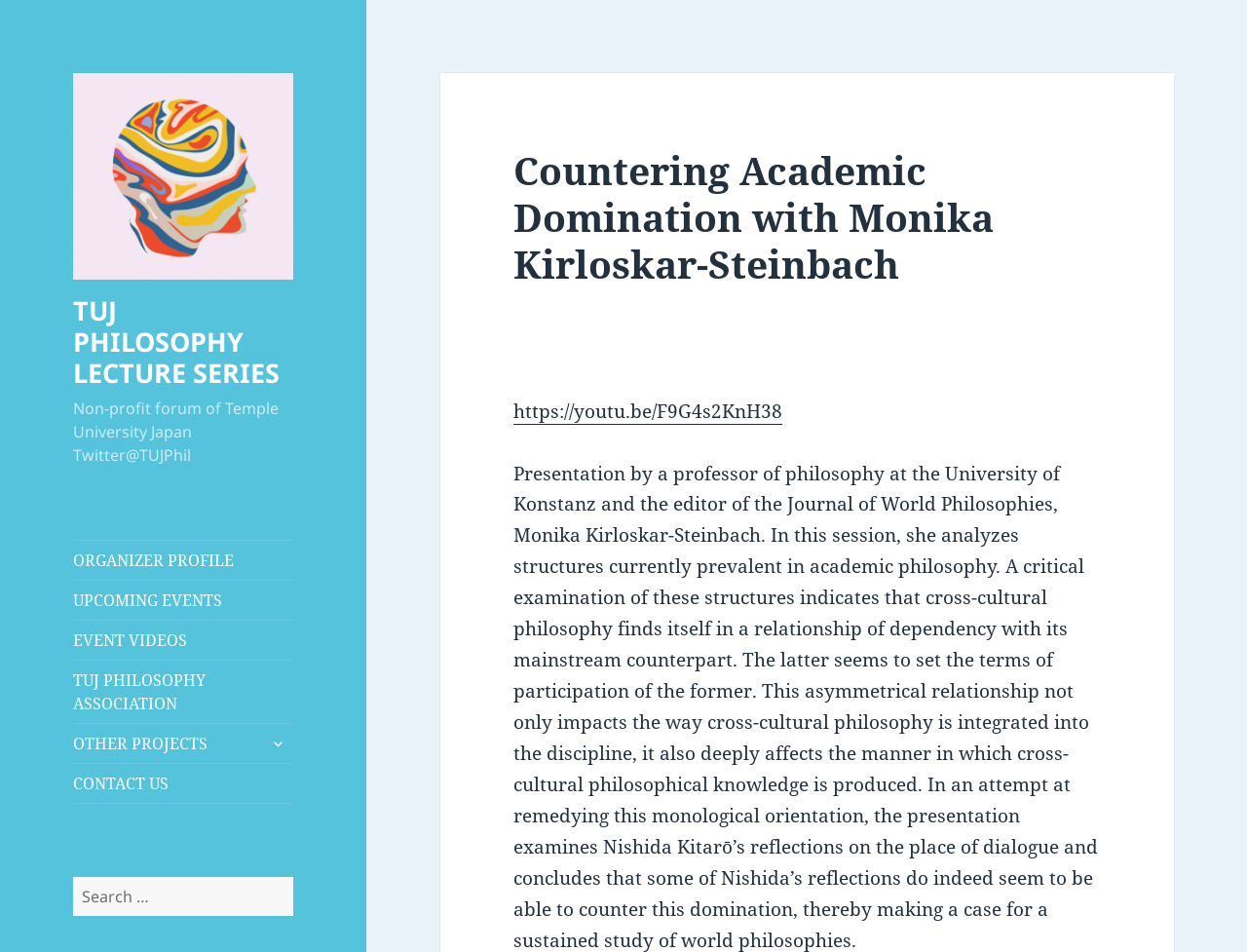Locate and provide the bounding box coordinates for the HTML element that matches this description: "OTHER PROJECTS".

[0.059, 0.76, 0.235, 0.801]